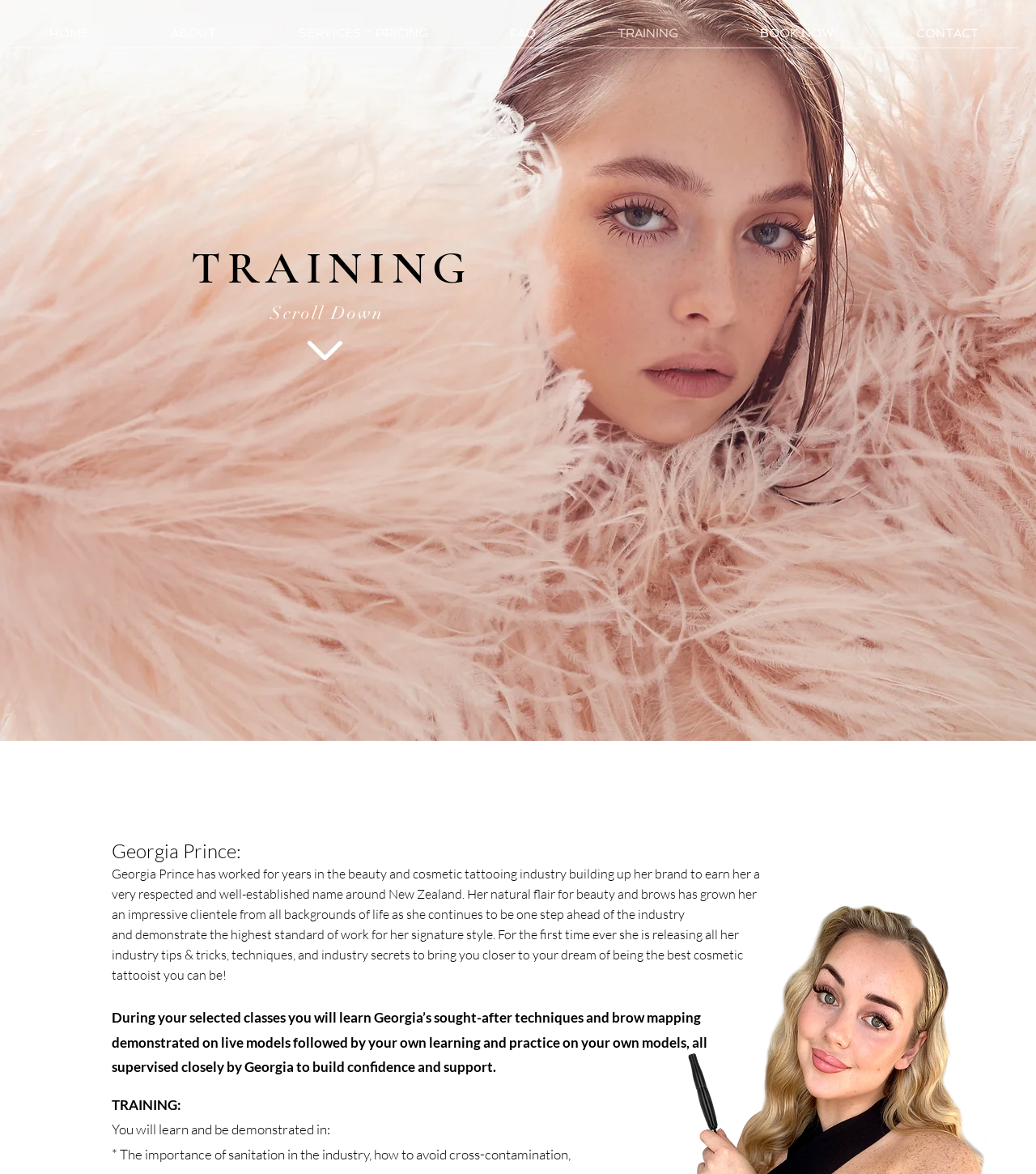Determine the bounding box coordinates for the HTML element mentioned in the following description: "ABOUT". The coordinates should be a list of four floats ranging from 0 to 1, represented as [left, top, right, bottom].

[0.125, 0.011, 0.248, 0.046]